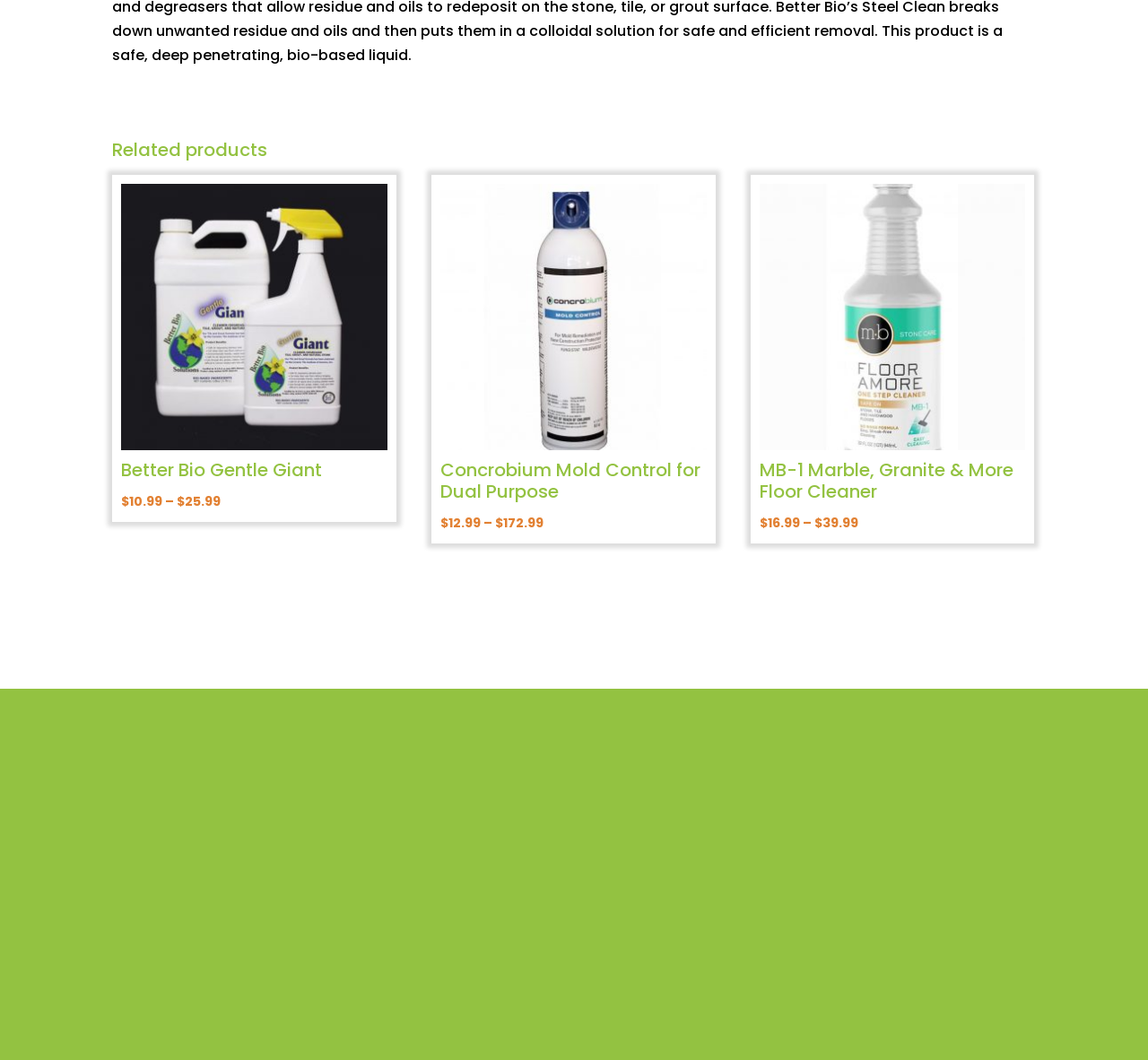Identify the bounding box for the UI element that is described as follows: "My Account".

[0.302, 0.856, 0.377, 0.876]